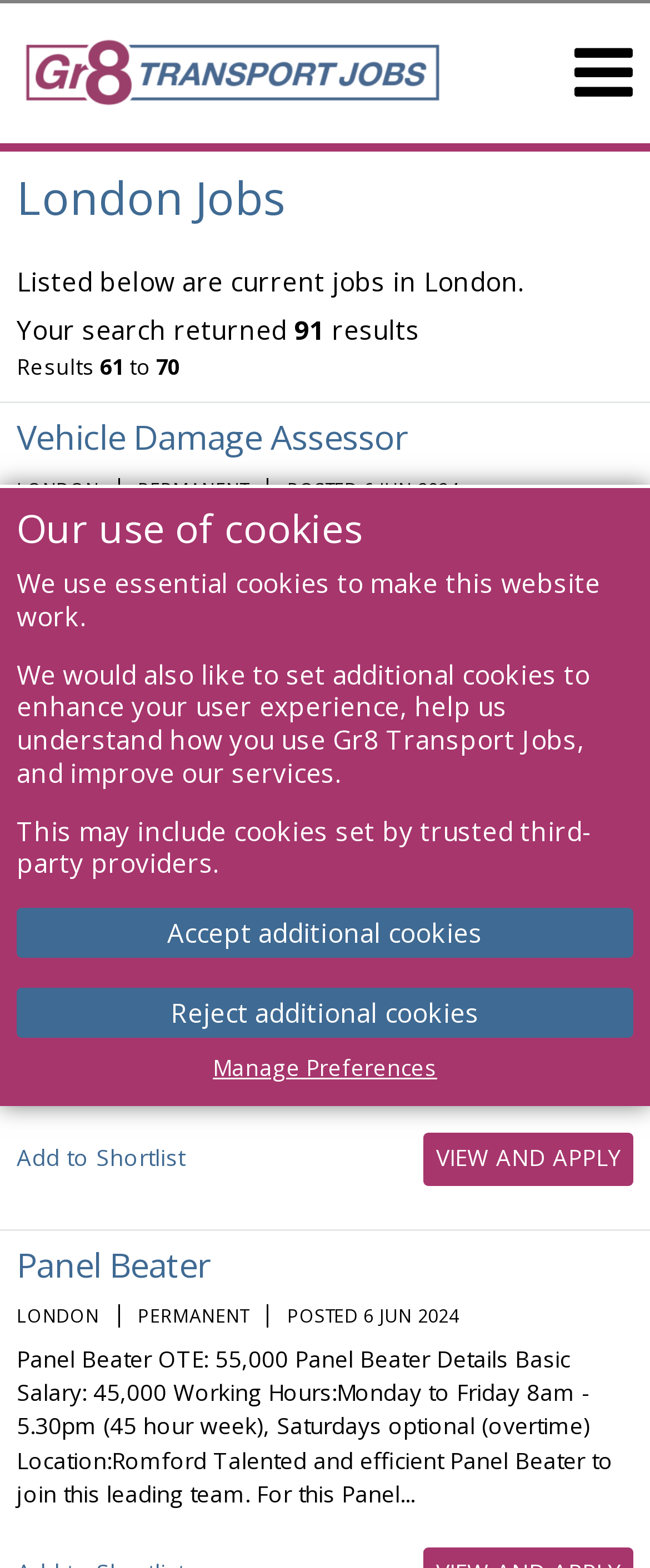Given the description "View and Apply", determine the bounding box of the corresponding UI element.

[0.65, 0.459, 0.974, 0.493]